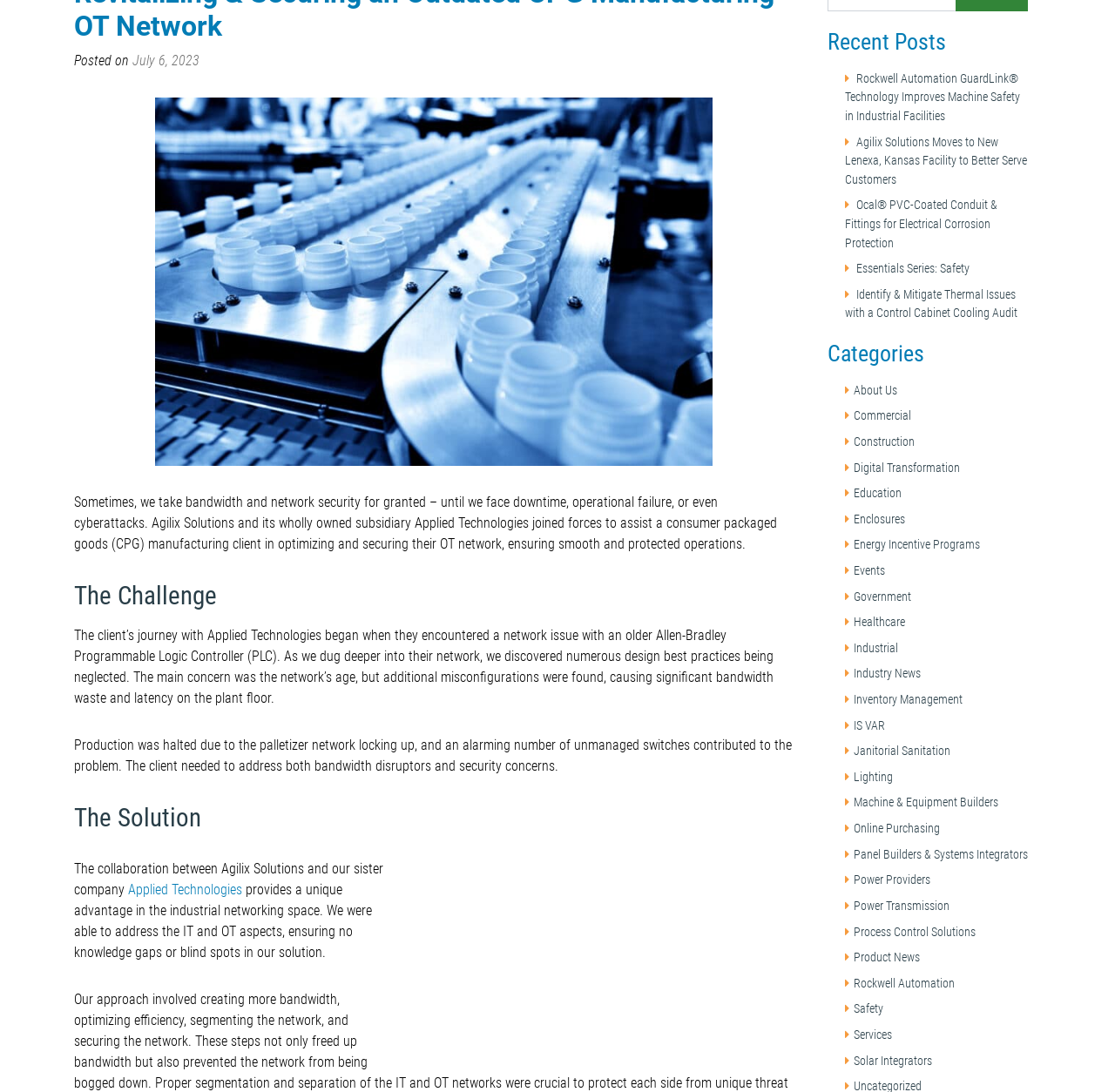Provide the bounding box coordinates of the HTML element this sentence describes: "Power Transmission". The bounding box coordinates consist of four float numbers between 0 and 1, i.e., [left, top, right, bottom].

[0.766, 0.823, 0.852, 0.836]